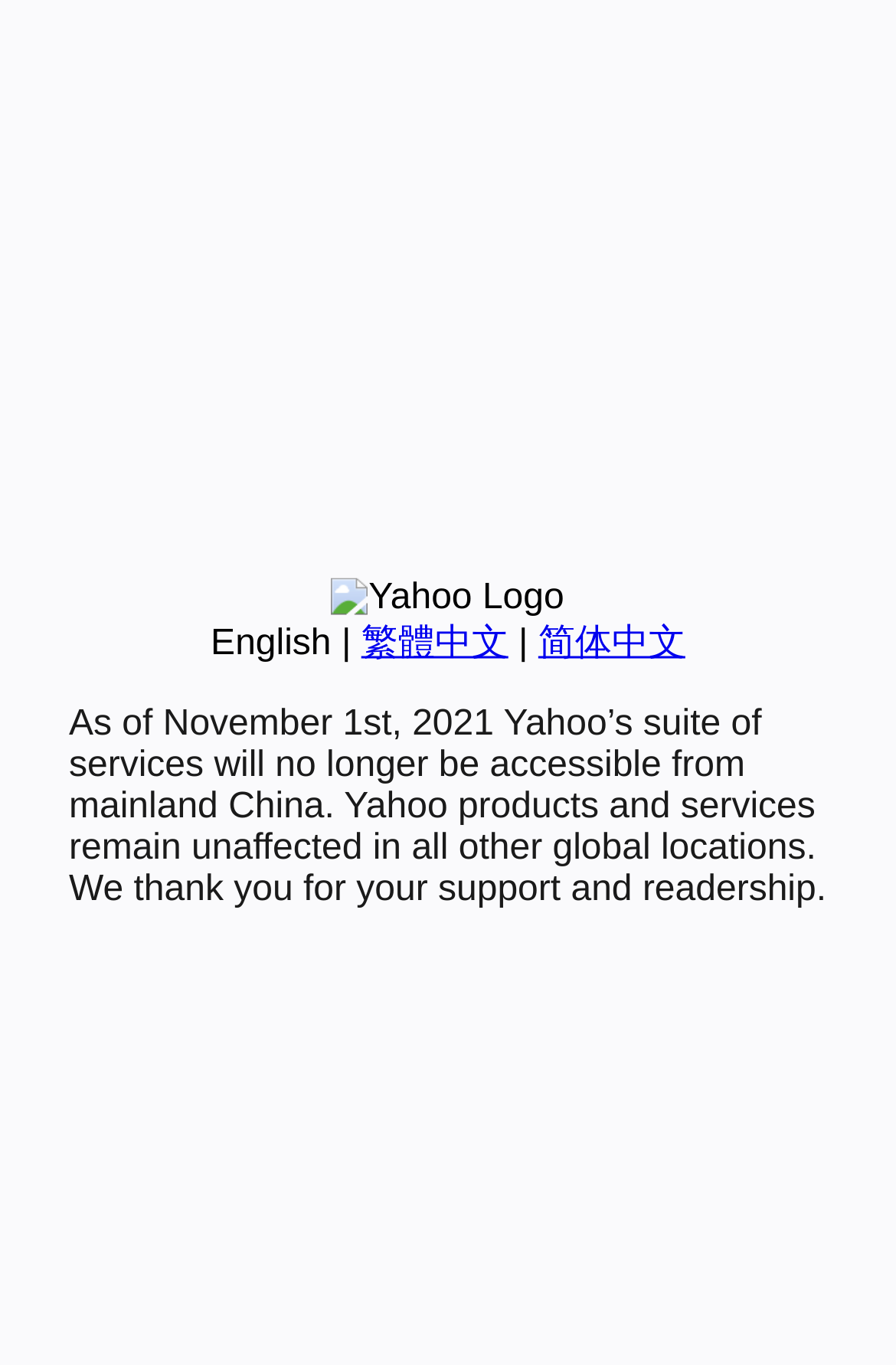Given the description of a UI element: "繁體中文", identify the bounding box coordinates of the matching element in the webpage screenshot.

[0.403, 0.457, 0.567, 0.486]